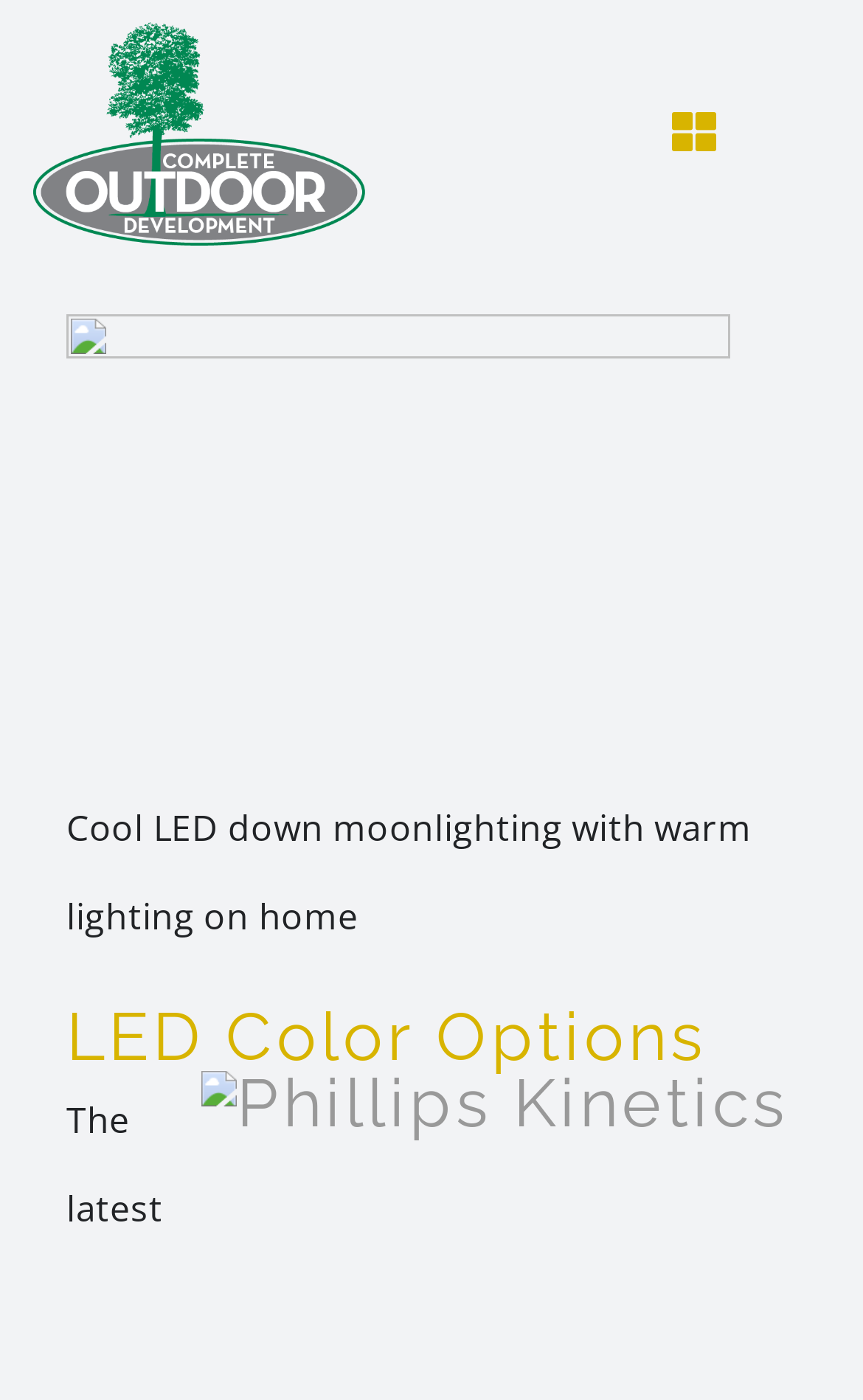Find the bounding box coordinates of the element you need to click on to perform this action: 'Toggle navigation menu'. The coordinates should be represented by four float values between 0 and 1, in the format [left, top, right, bottom].

[0.727, 0.061, 0.83, 0.13]